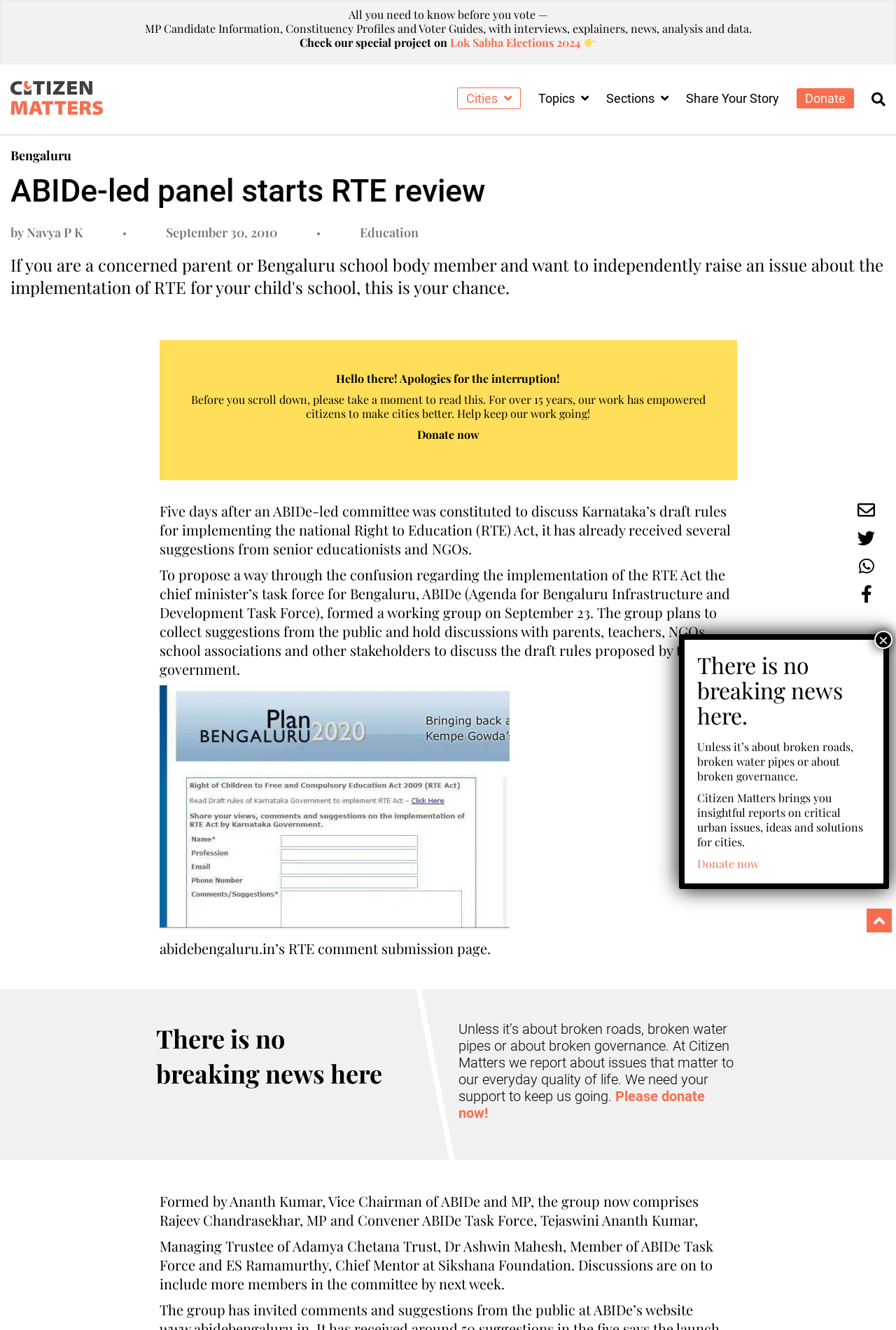What is the name of the committee formed to discuss Karnataka’s draft rules for implementing the RTE Act?
Refer to the image and give a detailed answer to the query.

The question can be answered by reading the first paragraph of the article, which states that 'Five days after an ABIDe-led committee was constituted to discuss Karnataka’s draft rules for implementing the national Right to Education (RTE) Act, it has already received several suggestions from senior educationists and NGOs.'